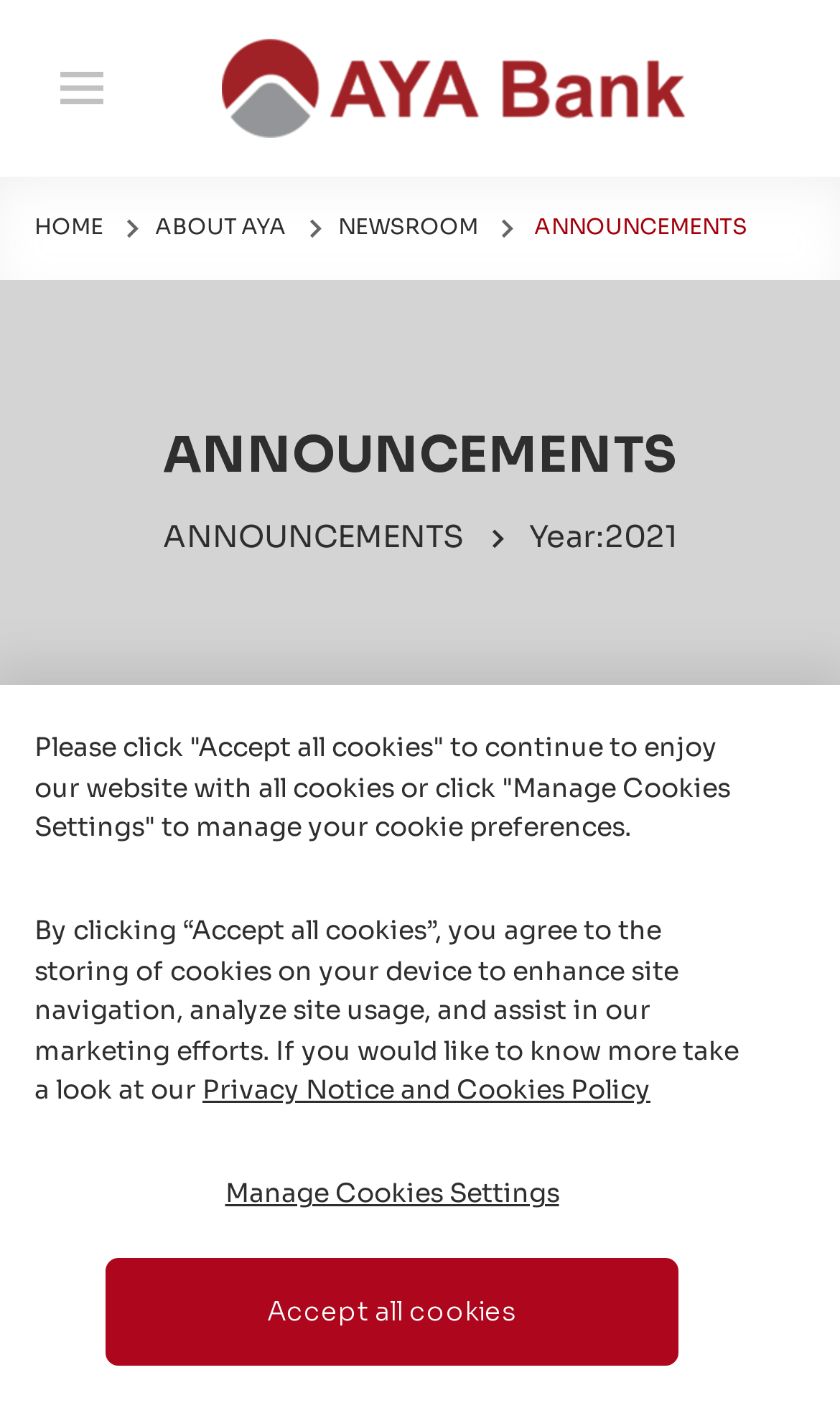Identify the bounding box coordinates of the clickable section necessary to follow the following instruction: "read announcements". The coordinates should be presented as four float numbers from 0 to 1, i.e., [left, top, right, bottom].

[0.636, 0.149, 0.89, 0.169]